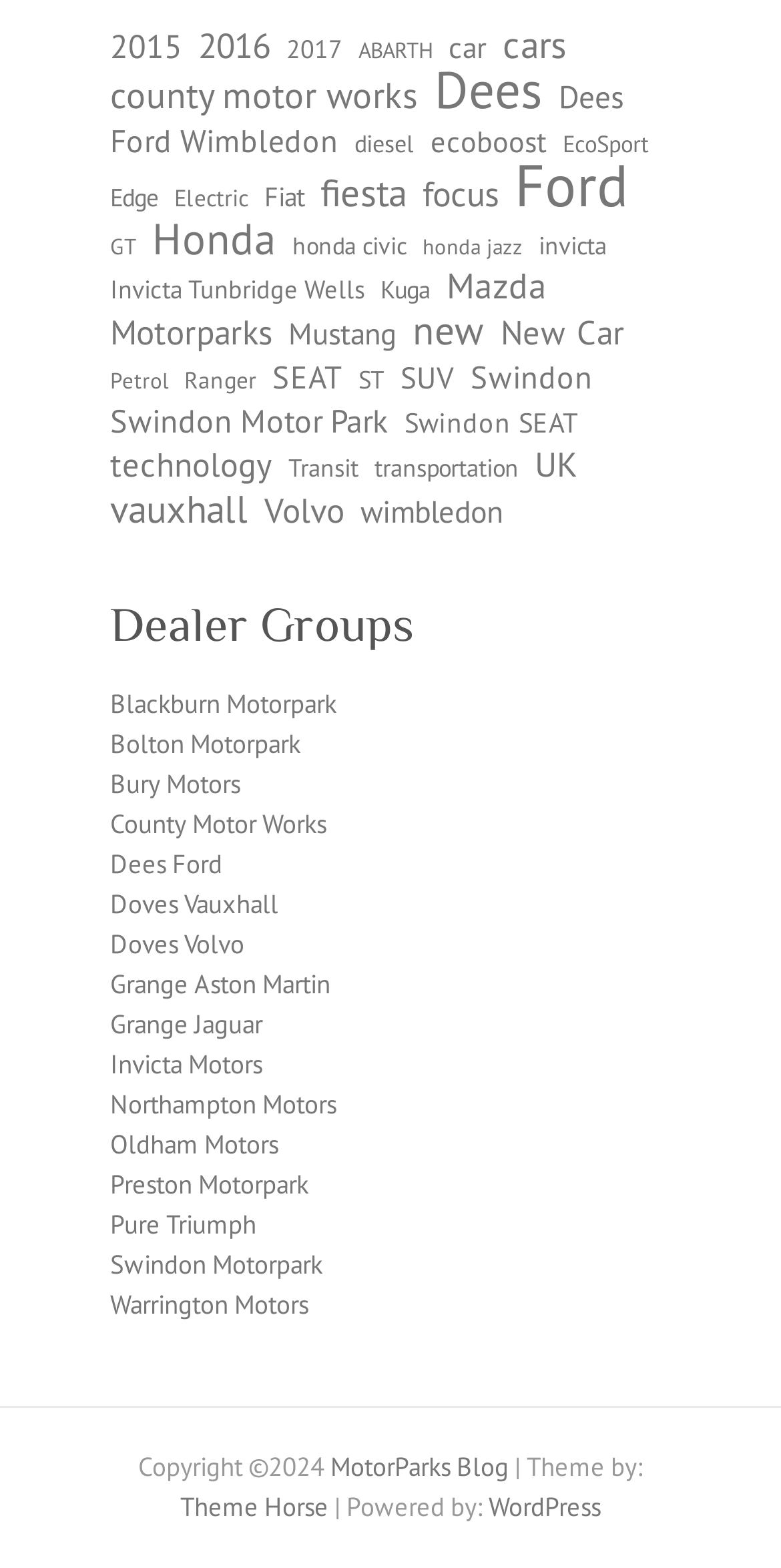Could you determine the bounding box coordinates of the clickable element to complete the instruction: "visit MotorParks Blog"? Provide the coordinates as four float numbers between 0 and 1, i.e., [left, top, right, bottom].

[0.423, 0.925, 0.651, 0.946]